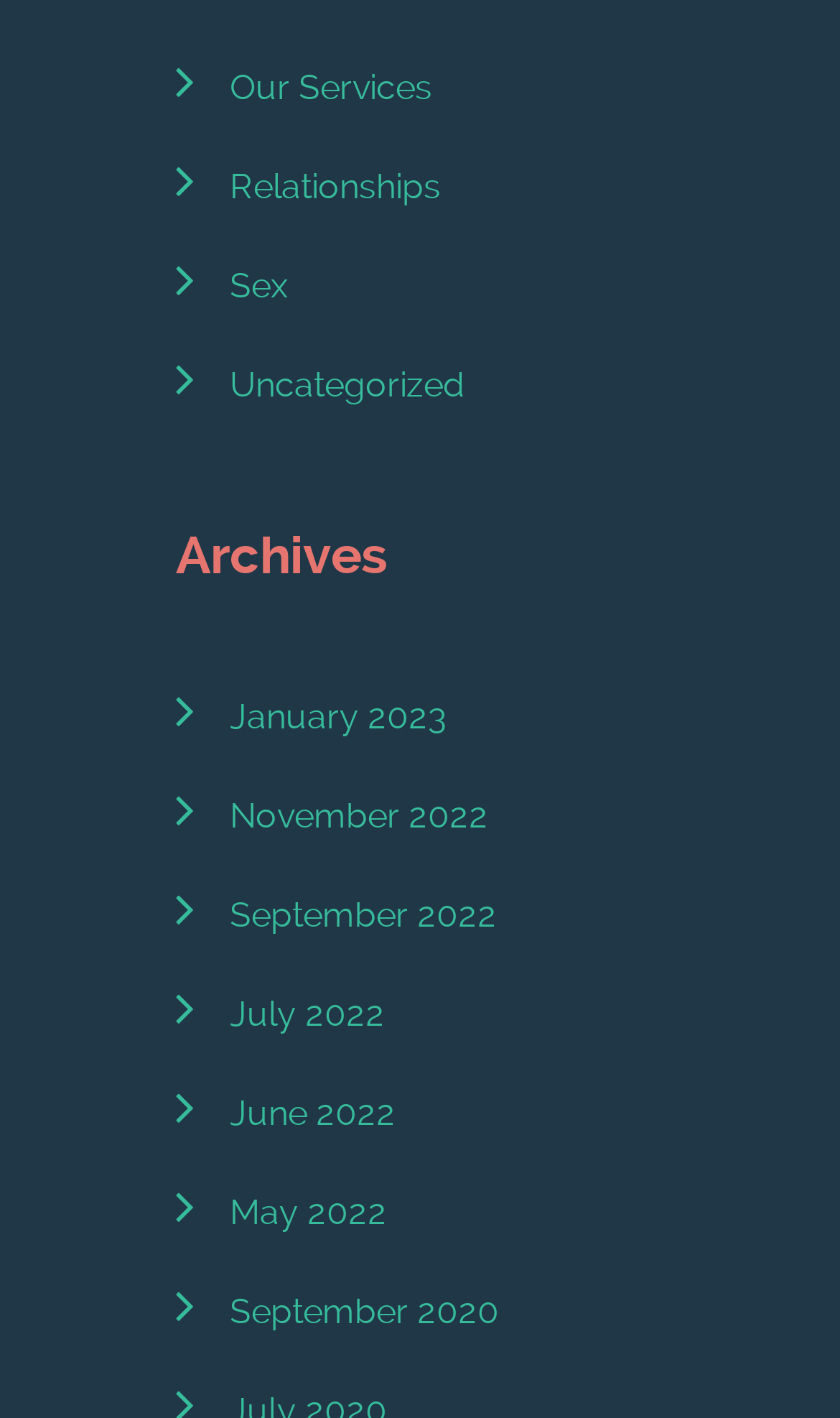Provide a brief response in the form of a single word or phrase:
How many months are listed in 2022?

5